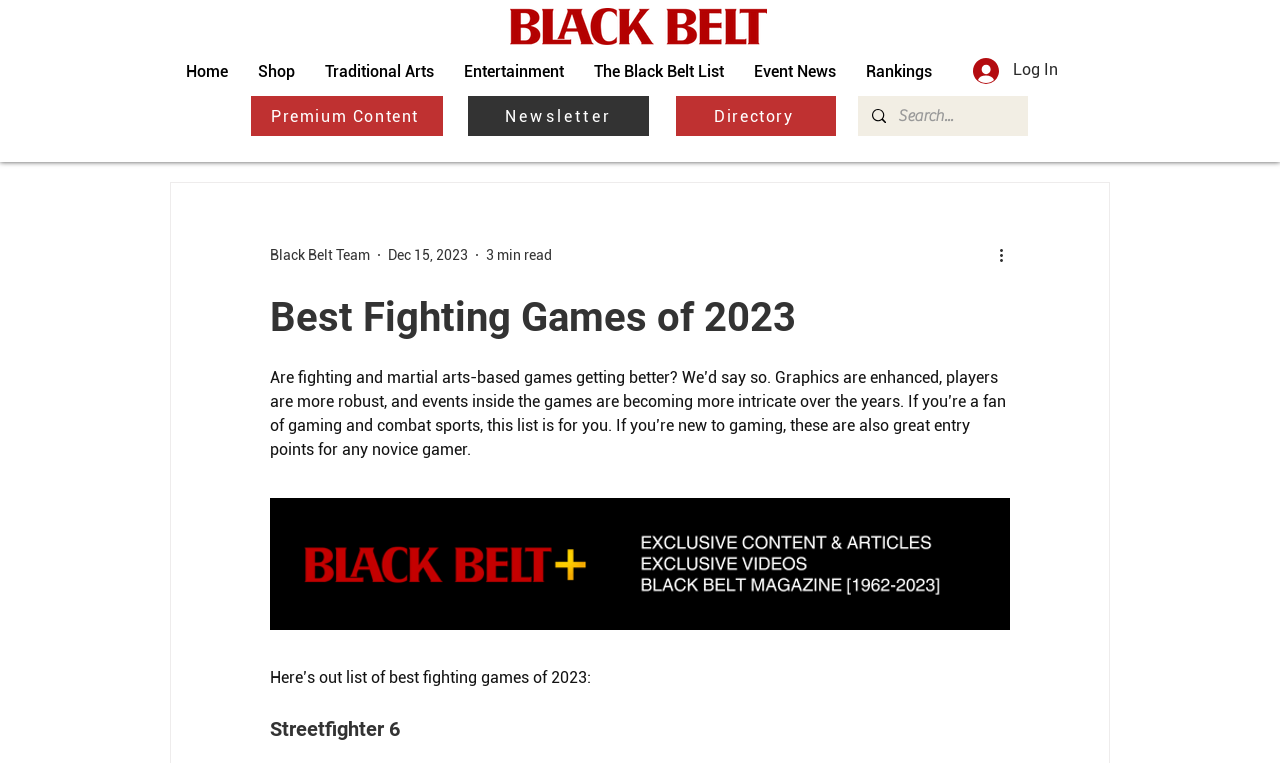Locate the bounding box coordinates of the clickable region necessary to complete the following instruction: "Click on the 'HOME' link". Provide the coordinates in the format of four float numbers between 0 and 1, i.e., [left, top, right, bottom].

None